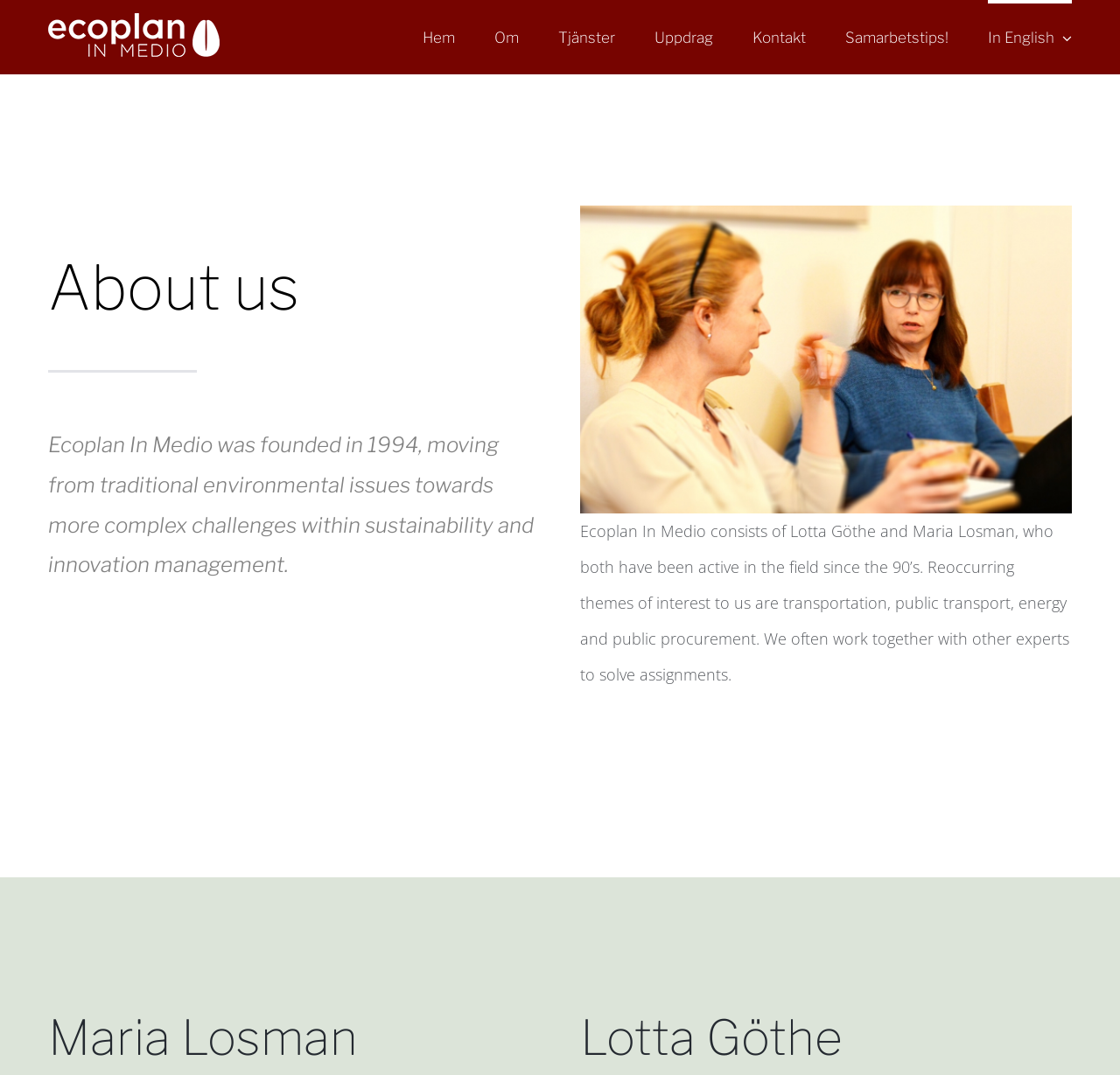What is the topic of interest mentioned in the text? Observe the screenshot and provide a one-word or short phrase answer.

transportation